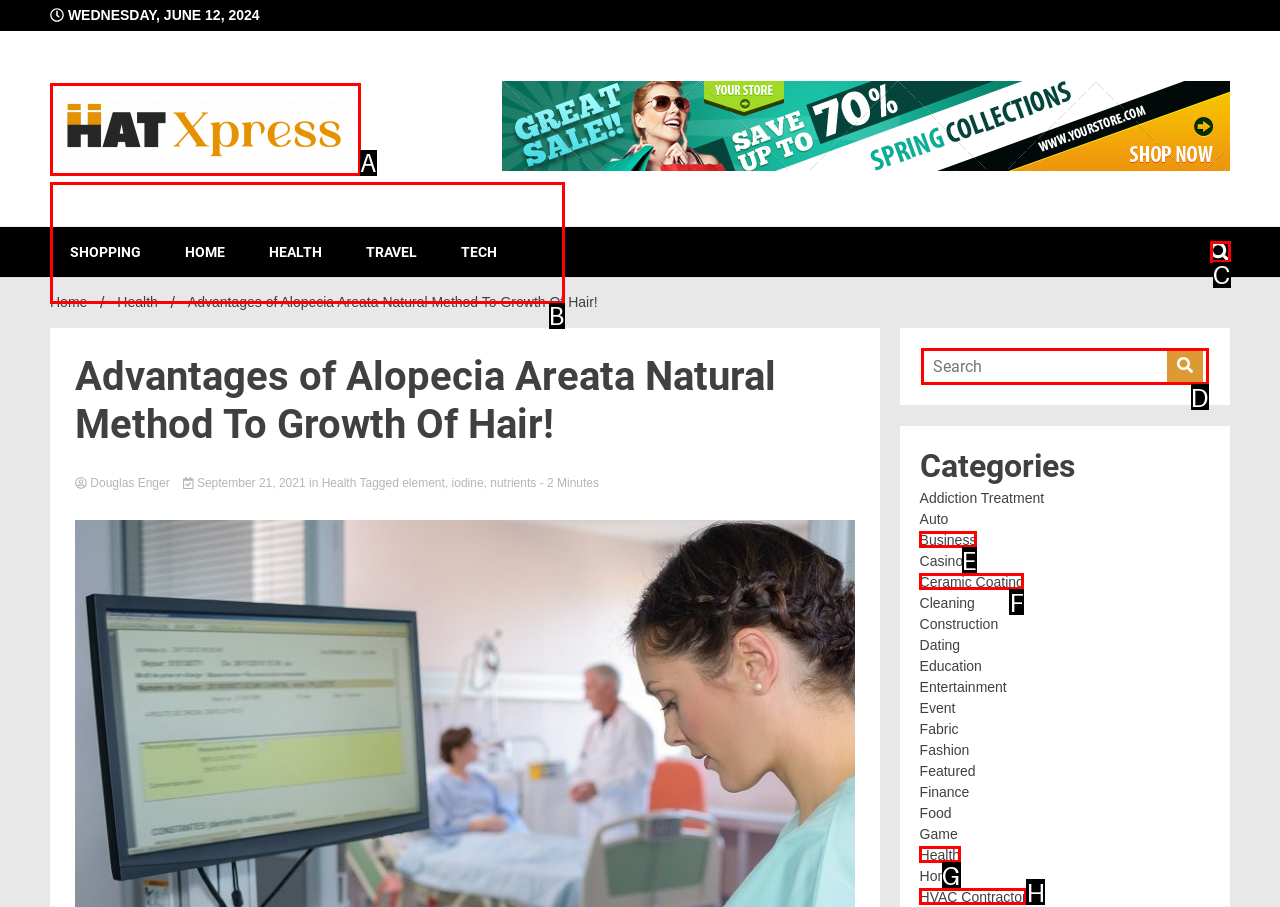For the task: Search for something, specify the letter of the option that should be clicked. Answer with the letter only.

D